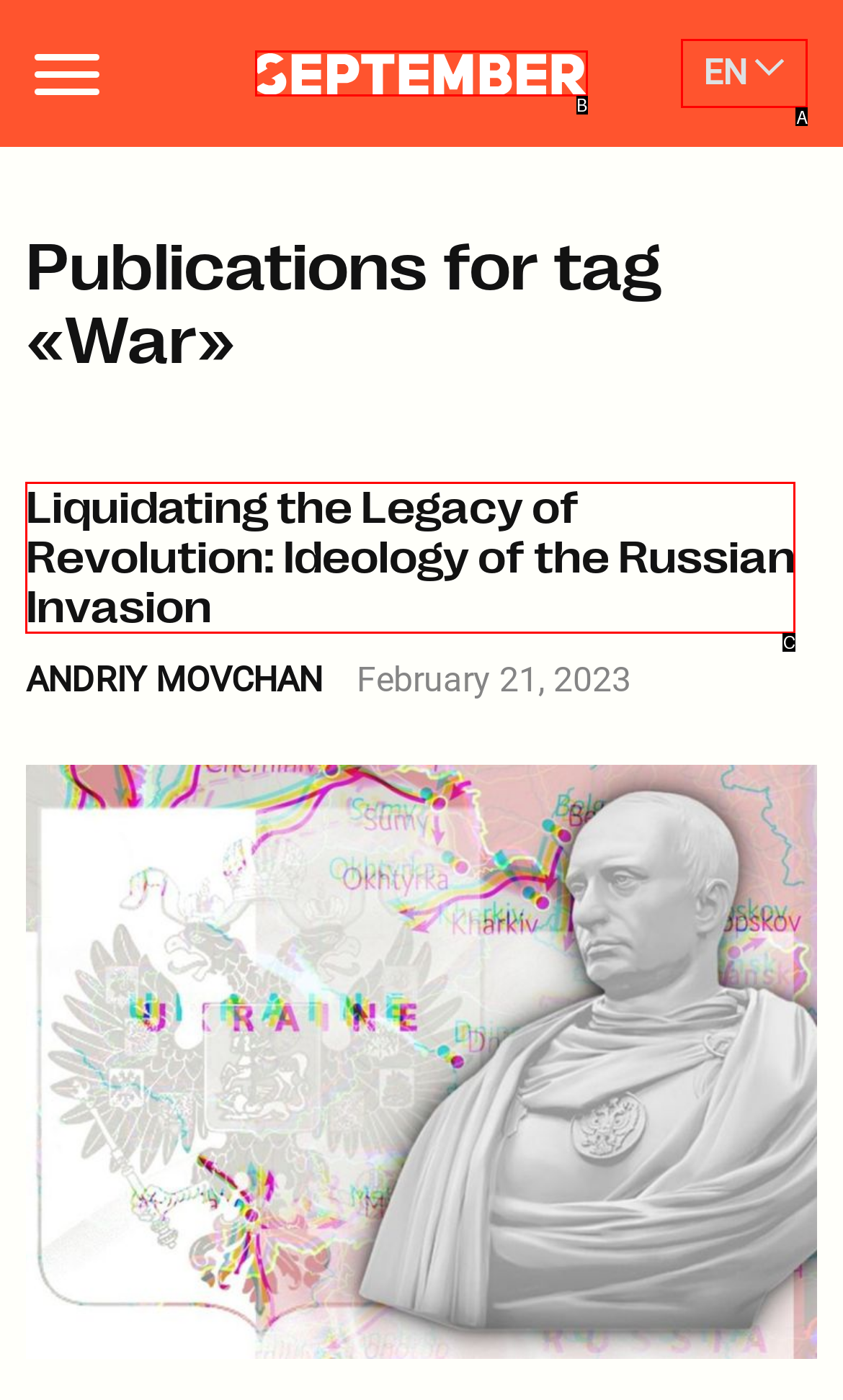Based on the element description: SEPTEMBER, choose the best matching option. Provide the letter of the option directly.

B